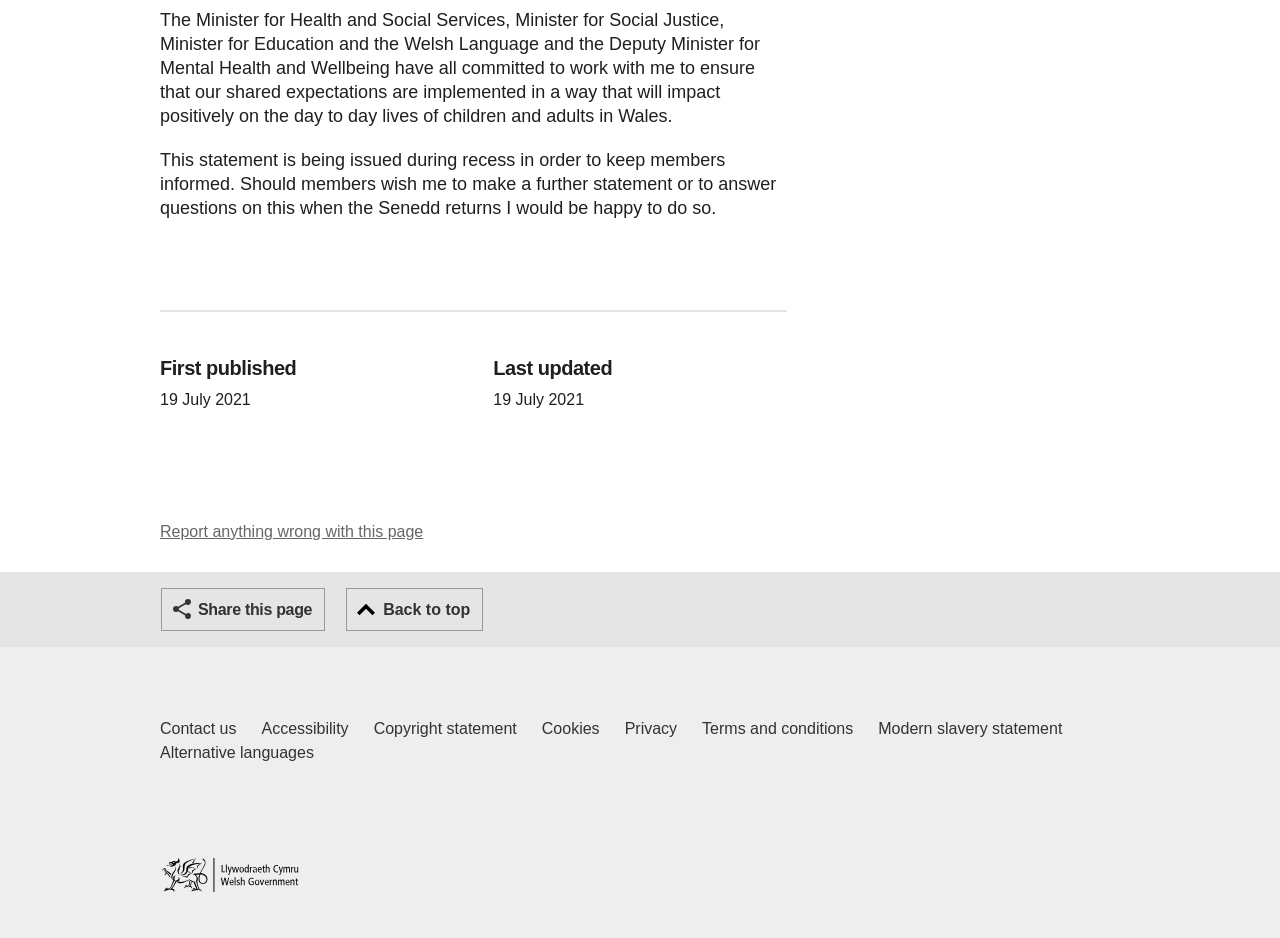Provide a short answer to the following question with just one word or phrase: What is the position of the 'Report anything wrong with this page' link?

Top-right